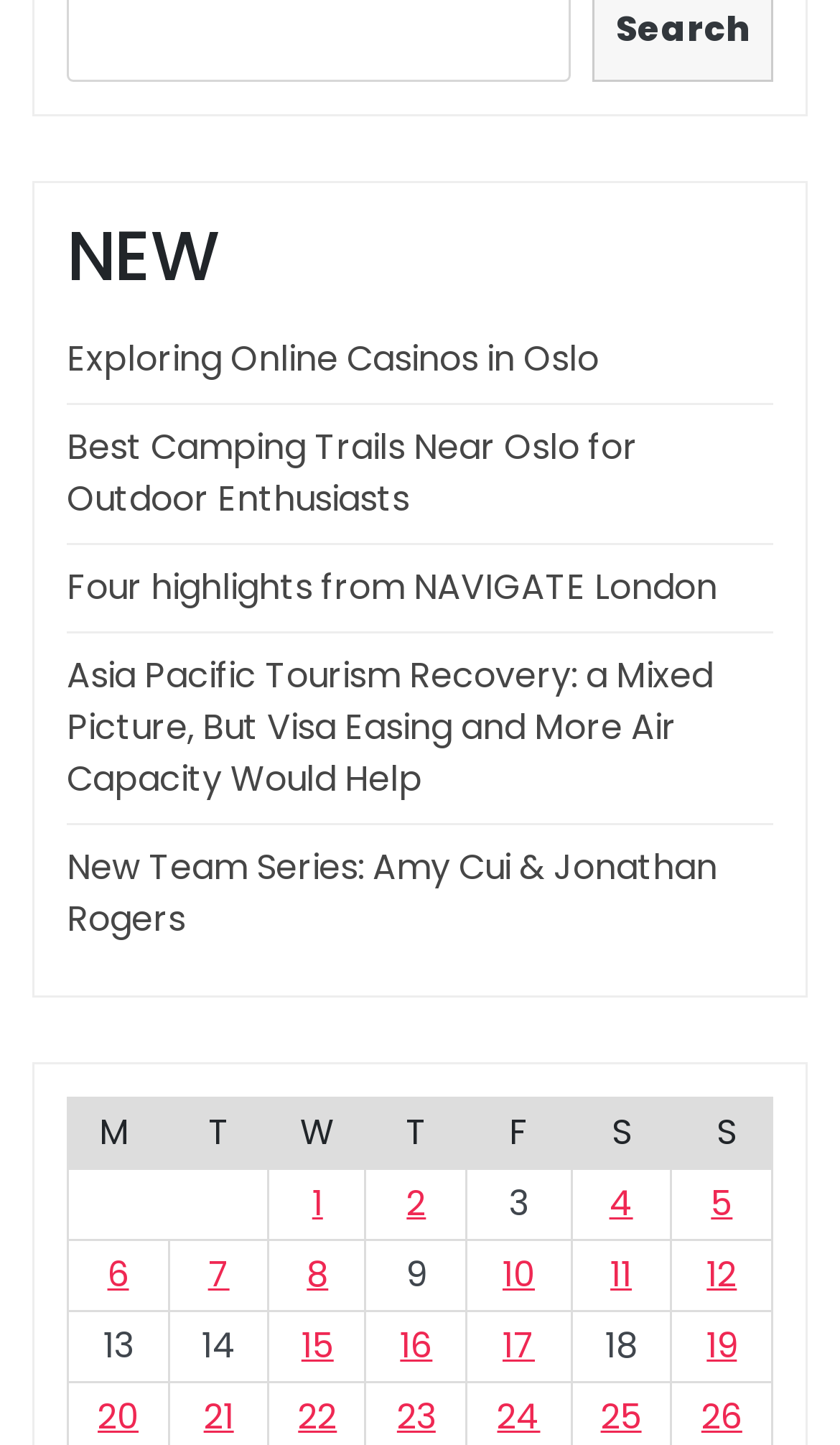What is the date of the first post in the grid?
Refer to the image and provide a thorough answer to the question.

The first post in the grid is 'Posts published on November 1, 2023' which is located in the first row and first column of the grid with a bounding box coordinate of [0.081, 0.809, 0.32, 0.858].